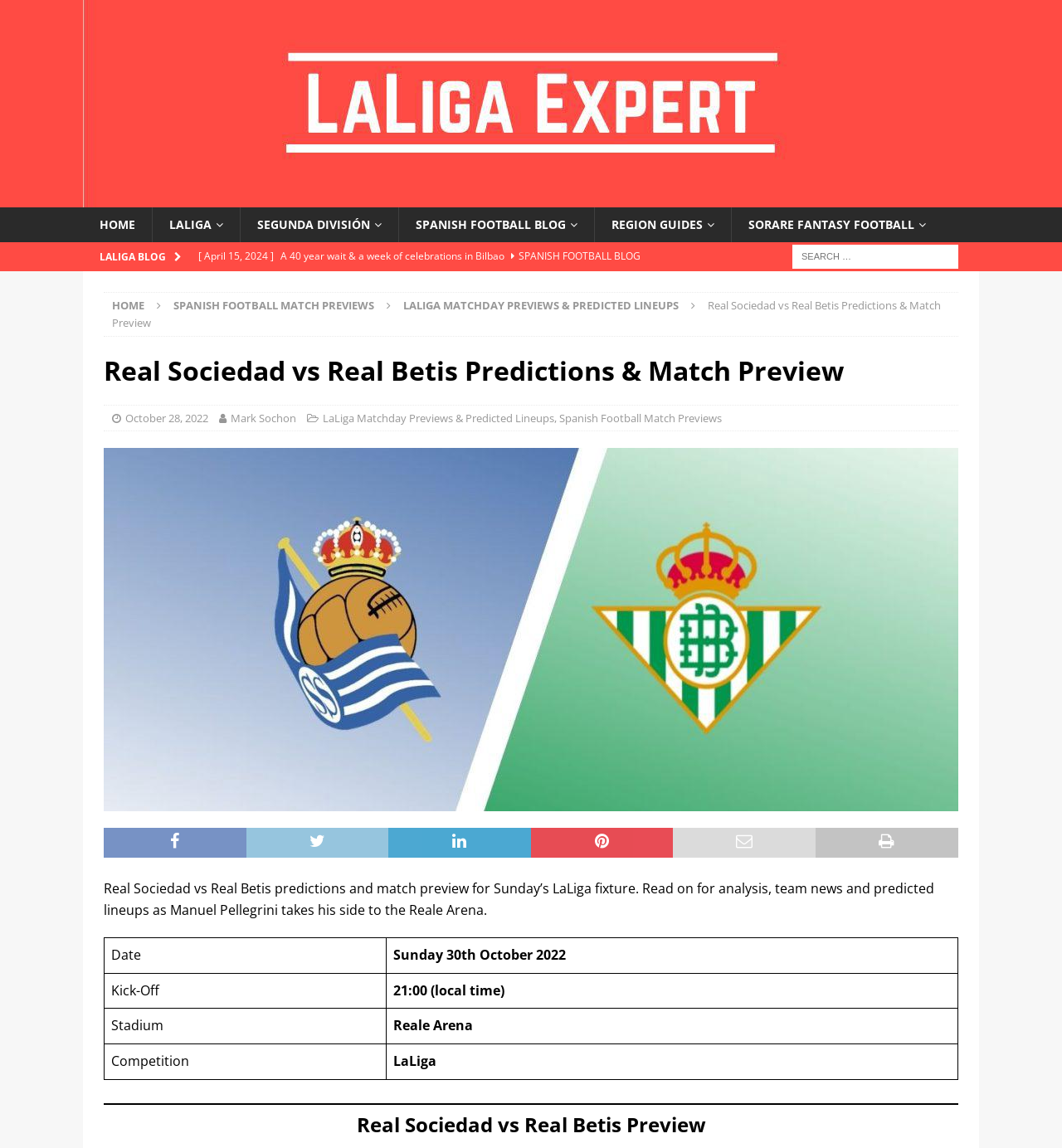Show the bounding box coordinates of the element that should be clicked to complete the task: "Go to HOME page".

[0.078, 0.181, 0.143, 0.211]